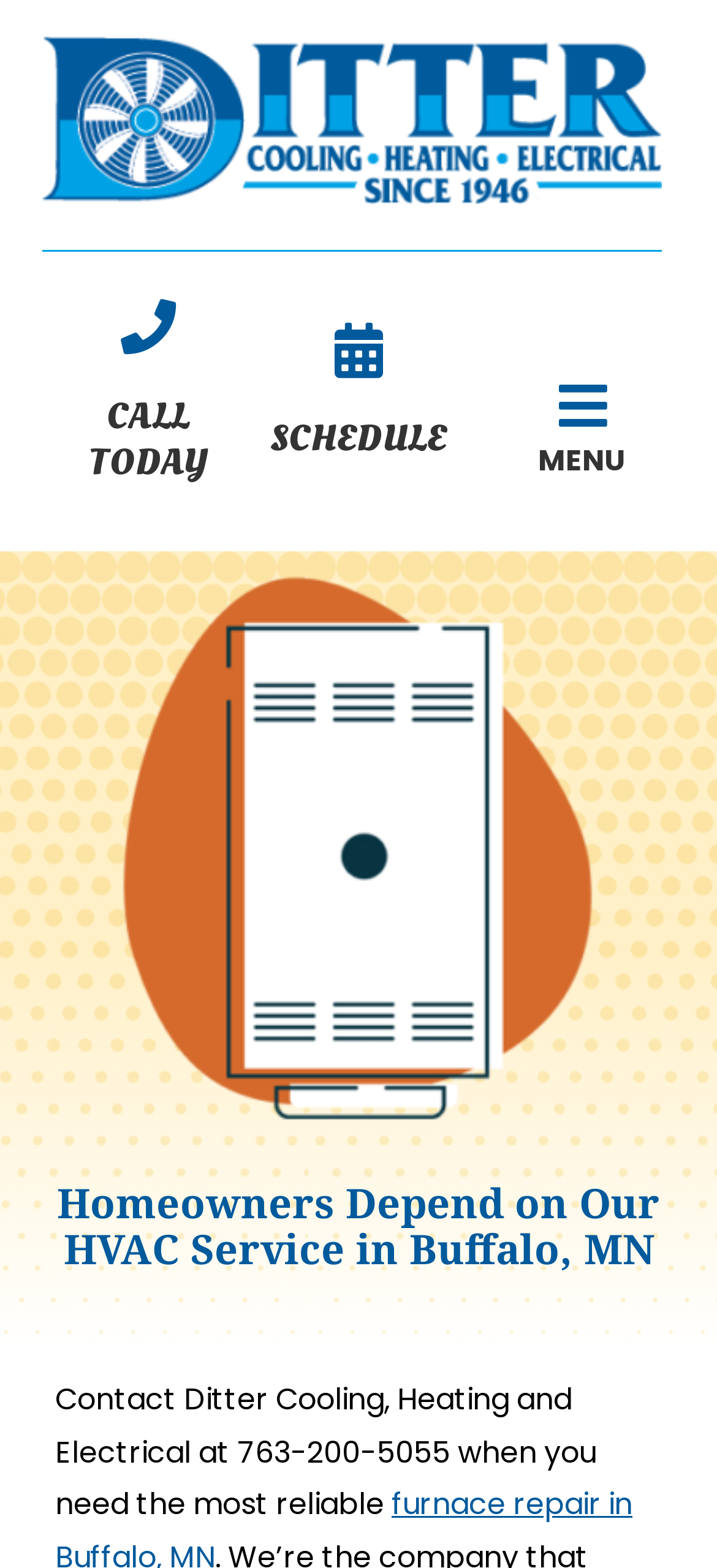Find the bounding box coordinates of the clickable element required to execute the following instruction: "View HVAC services". Provide the coordinates as four float numbers between 0 and 1, i.e., [left, top, right, bottom].

[0.0, 0.331, 1.0, 0.39]